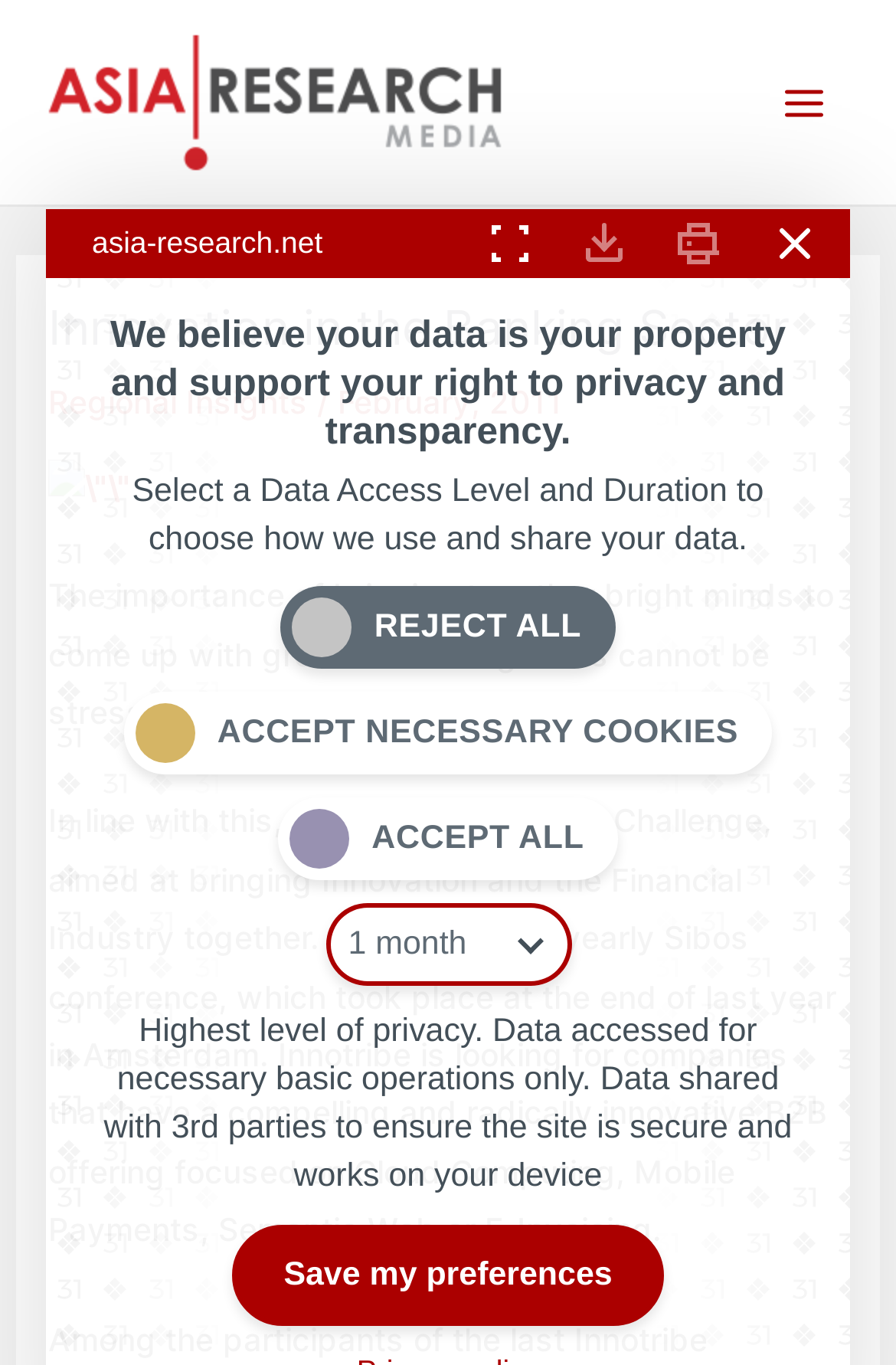Give a detailed account of the webpage, highlighting key information.

The webpage is about innovation in the banking sector, specifically highlighting the importance of bringing together bright minds to come up with ground-breaking ideas. At the top left, there is a link to "Asia Research Media" accompanied by an image with the same name. On the top right, there is a main menu button.

Below the main menu button, there is a header section with a heading "Innovation in the Banking Sector" and a link to "Regional Insights" followed by a date "February, 2011". There is also a quote about the importance of innovation in the financial sector and a description of the Innotribe Challenge, which aims to bring innovation and the financial industry together.

On the right side of the page, there are several buttons and text elements related to data access and privacy, including a radiogroup with options to reject all, accept necessary cookies, or accept all. There is also a combobox and a generic element with text describing the highest level of privacy.

At the bottom of the page, there is a button to save preferences. Throughout the page, there are several images, including one with the Innotribe Challenge logo and another with a quote mark.